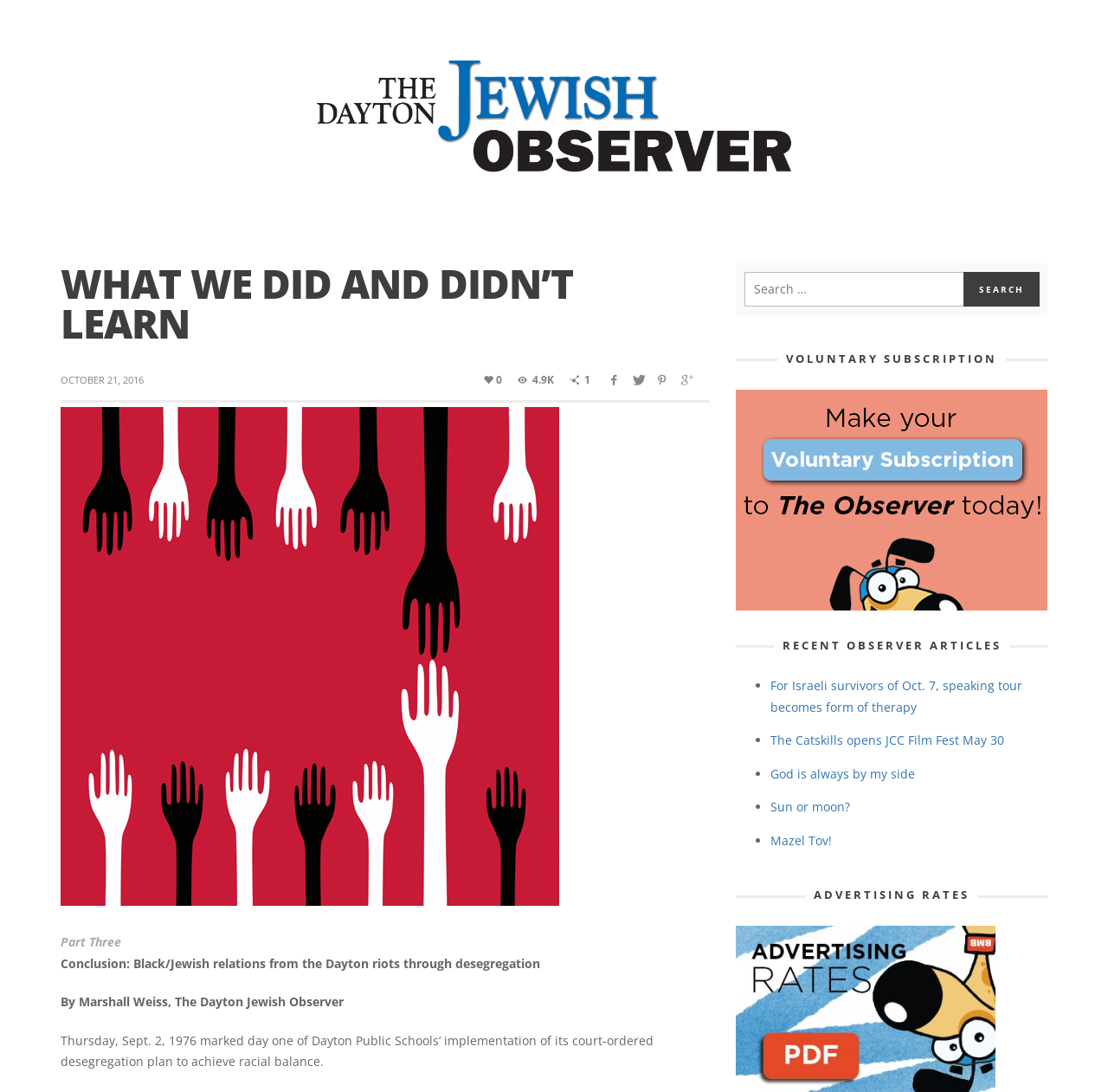Could you determine the bounding box coordinates of the clickable element to complete the instruction: "Read the article 'What we did and didn’t learn'"? Provide the coordinates as four float numbers between 0 and 1, i.e., [left, top, right, bottom].

[0.055, 0.592, 0.505, 0.607]